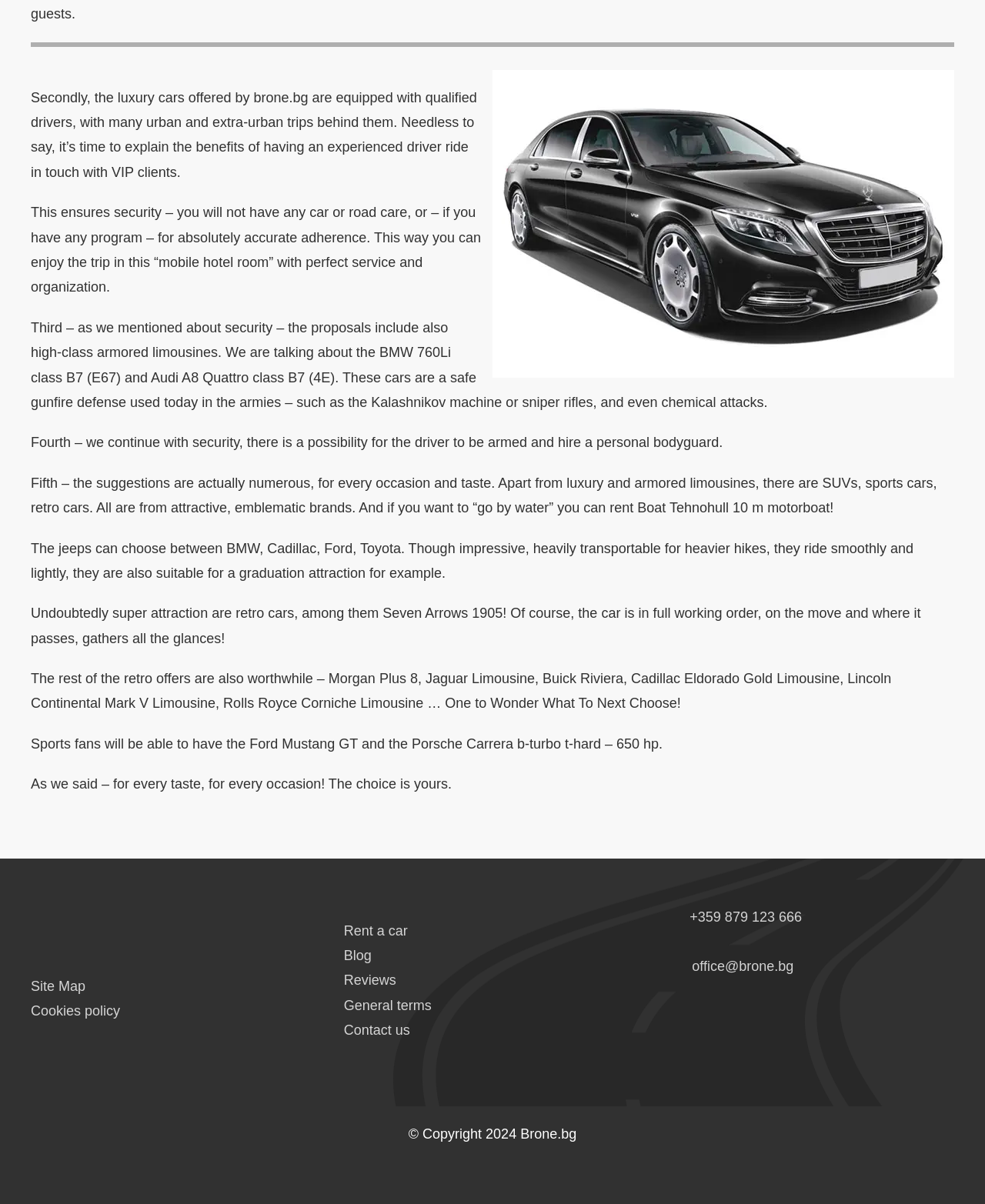Could you highlight the region that needs to be clicked to execute the instruction: "Read 'Pick and Pack Services: How to Choose the One That Saves Your Time'"?

None